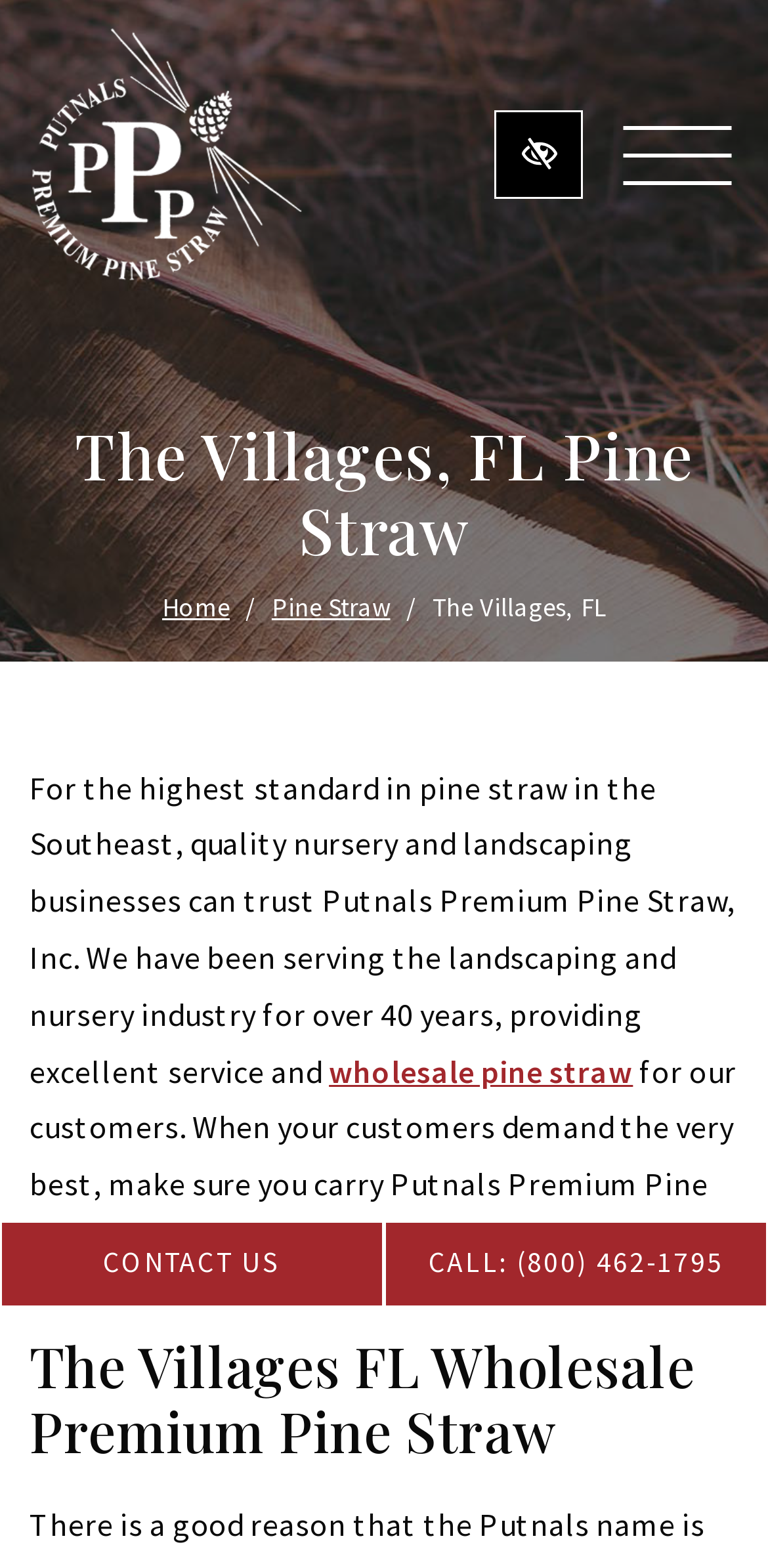Identify the bounding box coordinates of the clickable region required to complete the instruction: "call us". The coordinates should be given as four float numbers within the range of 0 and 1, i.e., [left, top, right, bottom].

[0.5, 0.779, 1.0, 0.834]